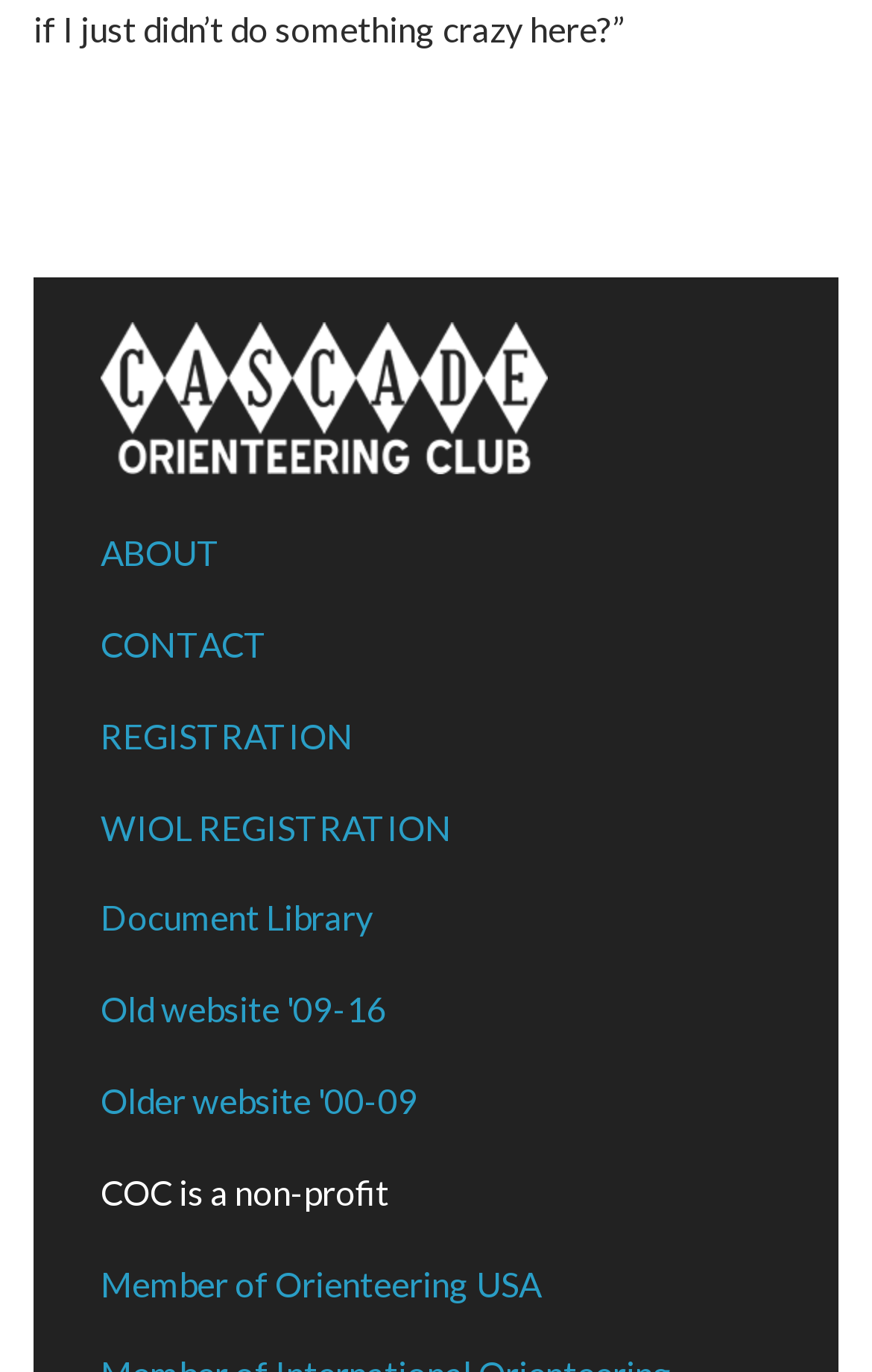Specify the bounding box coordinates of the element's area that should be clicked to execute the given instruction: "visit Cascade Orienteering". The coordinates should be four float numbers between 0 and 1, i.e., [left, top, right, bottom].

[0.115, 0.29, 0.628, 0.318]